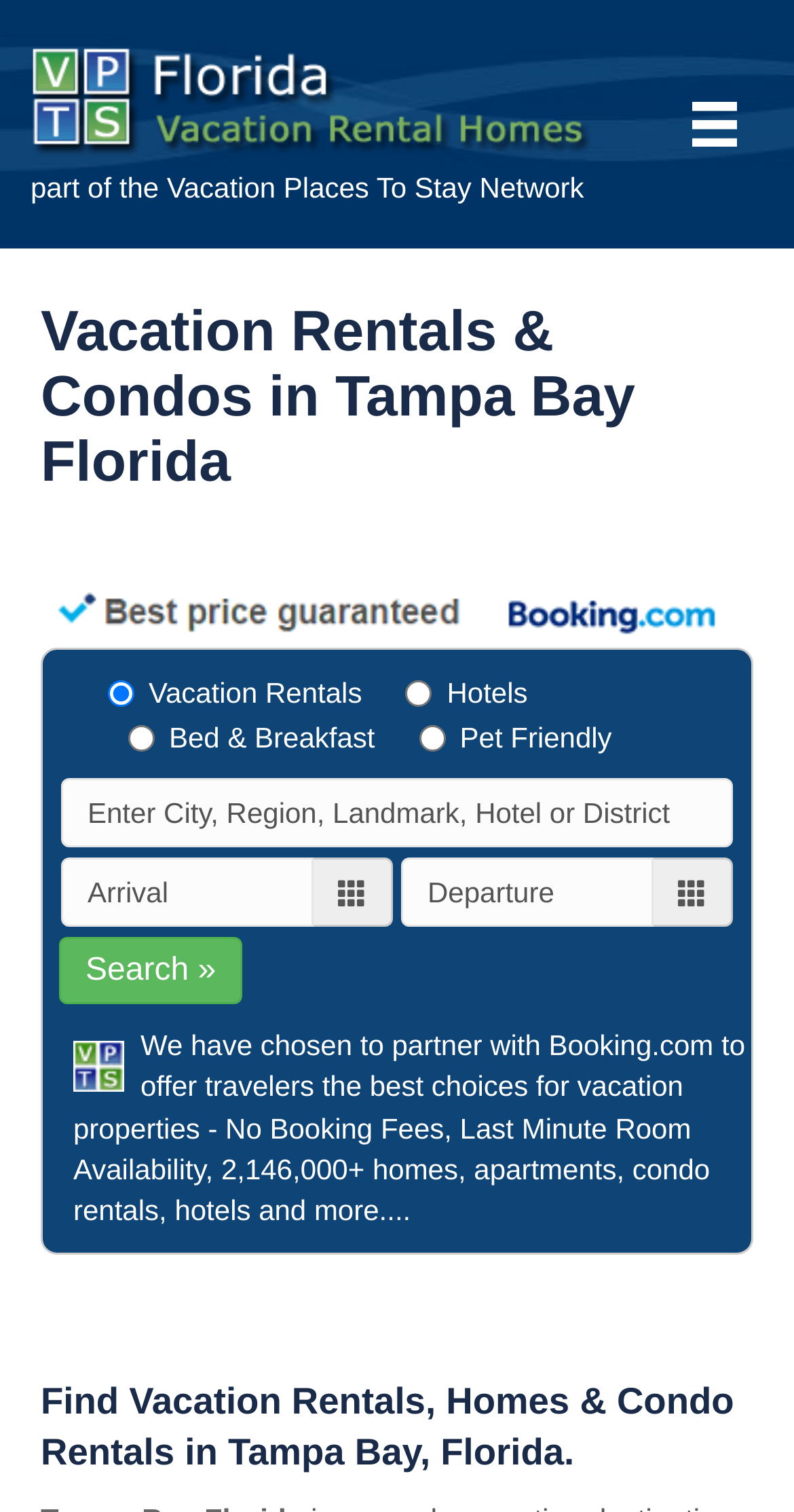Pinpoint the bounding box coordinates of the clickable area necessary to execute the following instruction: "Search for vacation rentals". The coordinates should be given as four float numbers between 0 and 1, namely [left, top, right, bottom].

[0.074, 0.62, 0.305, 0.664]